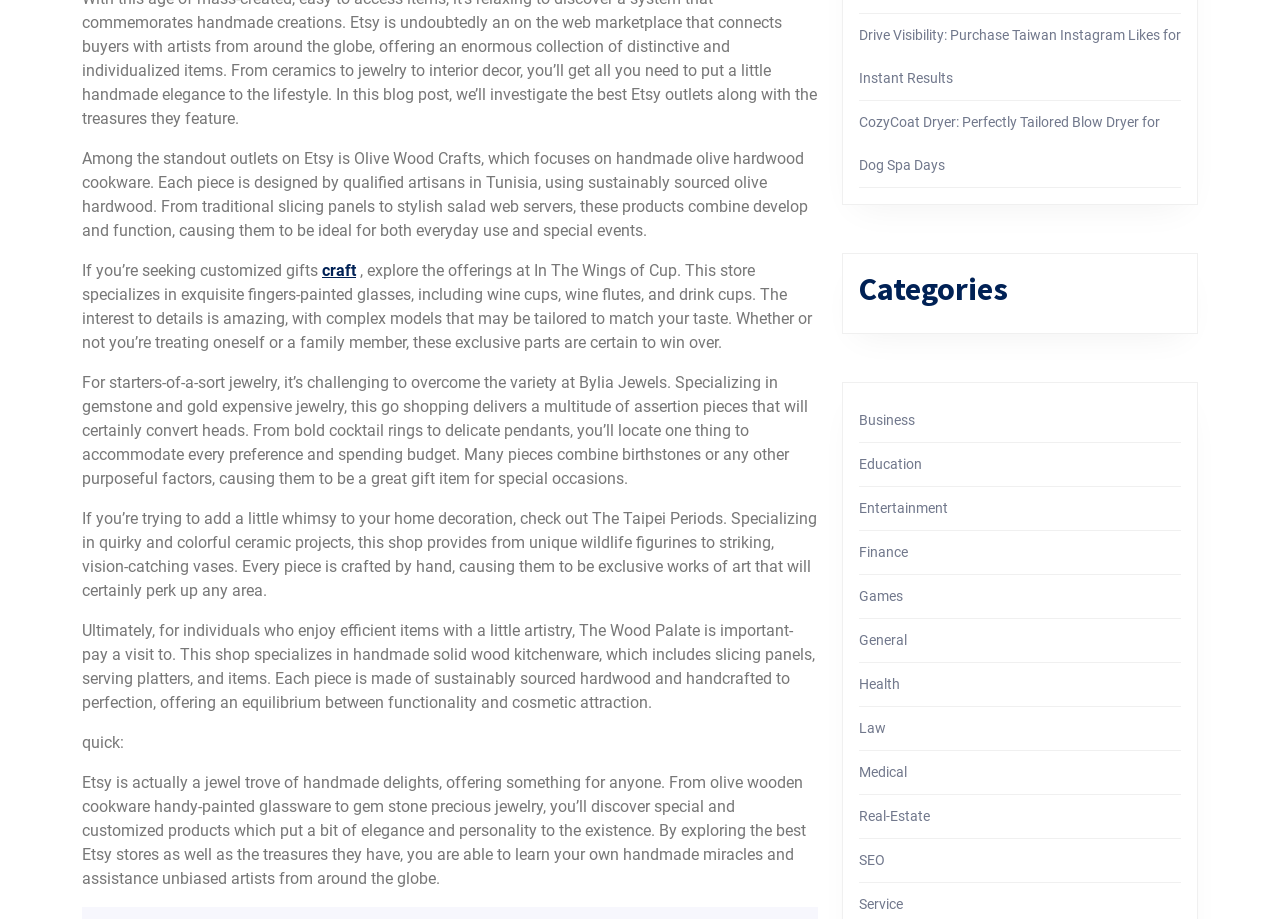Locate the UI element described as follows: "Law". Return the bounding box coordinates as four float numbers between 0 and 1 in the order [left, top, right, bottom].

[0.671, 0.783, 0.692, 0.801]